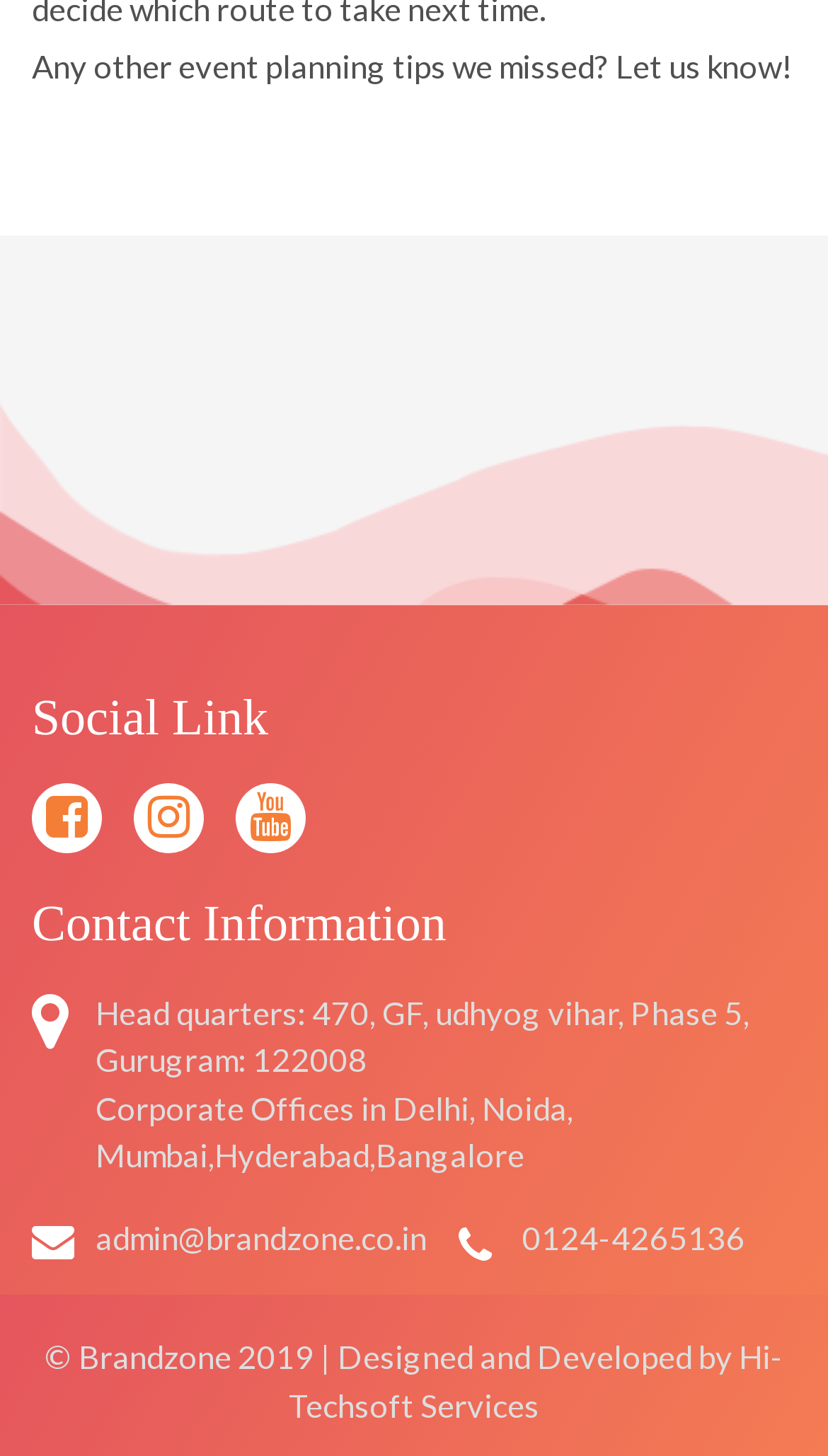Using the details in the image, give a detailed response to the question below:
What is the email address of Brandzone's admin?

I found the contact information section on the webpage, which includes the email address of Brandzone's admin. It is mentioned as 'admin@brandzone.co.in'.